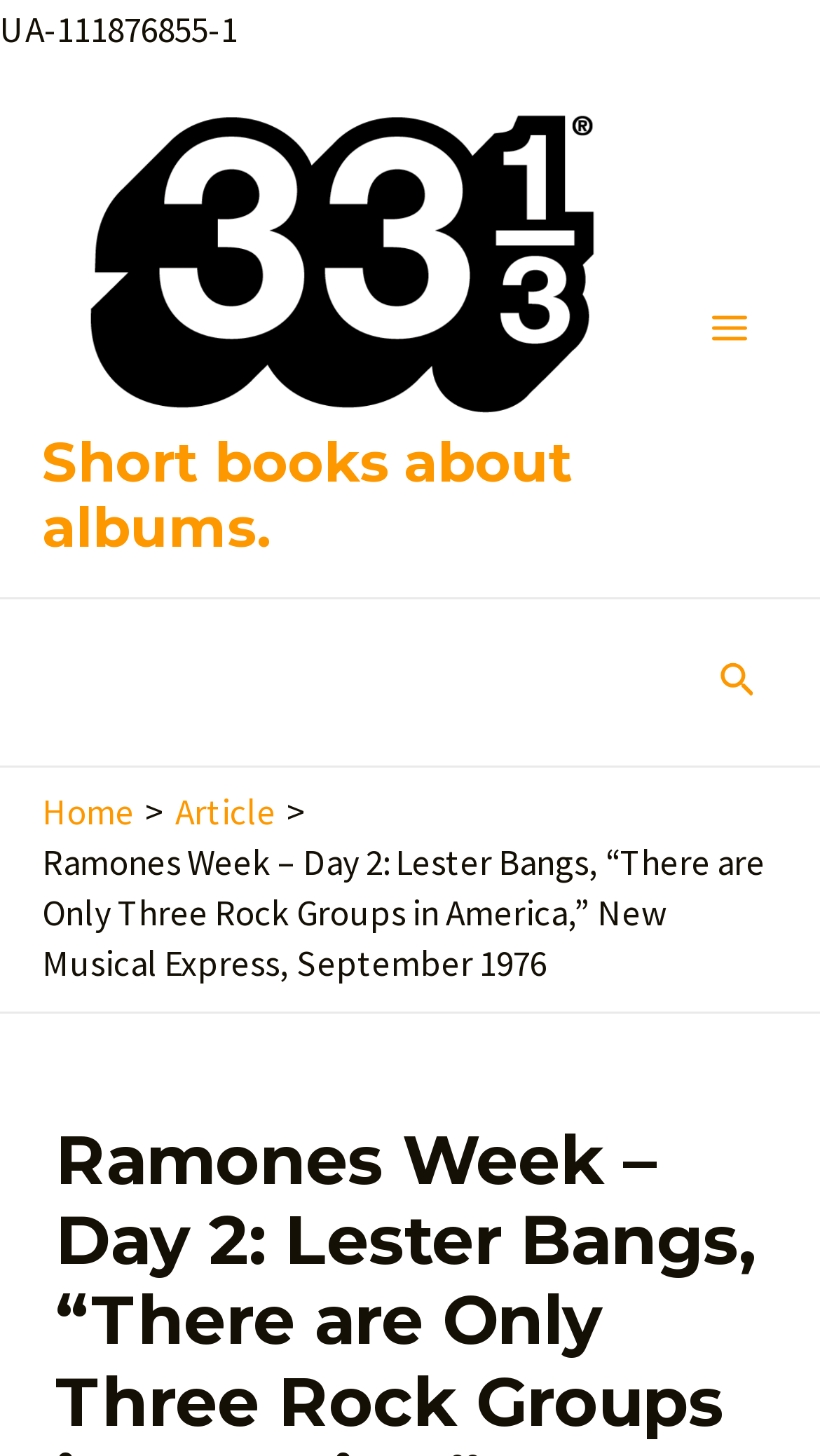How many links are there in the navigation section?
Based on the image content, provide your answer in one word or a short phrase.

3